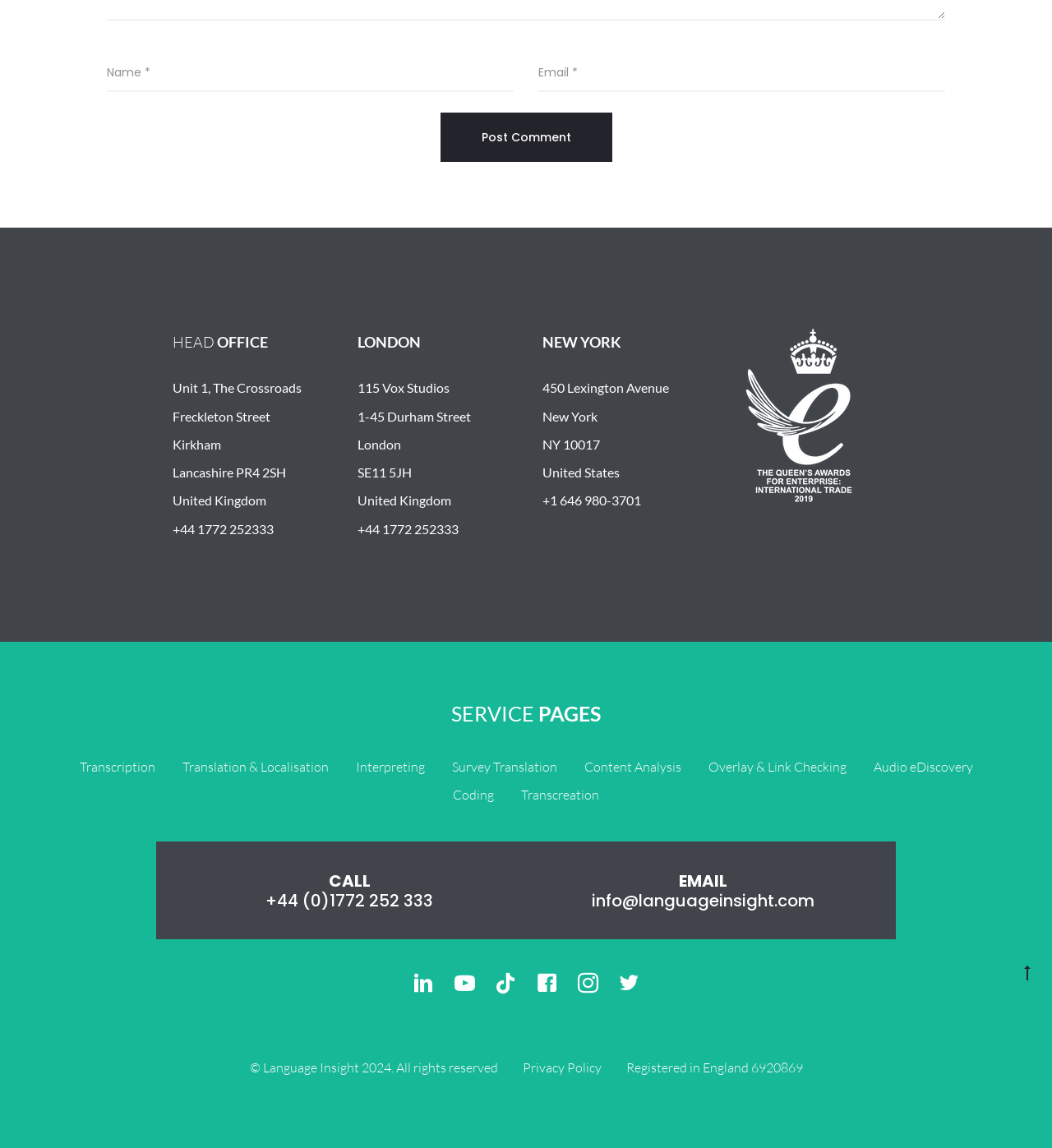What services does the company offer?
Respond to the question with a single word or phrase according to the image.

Translation, Transcription, etc.